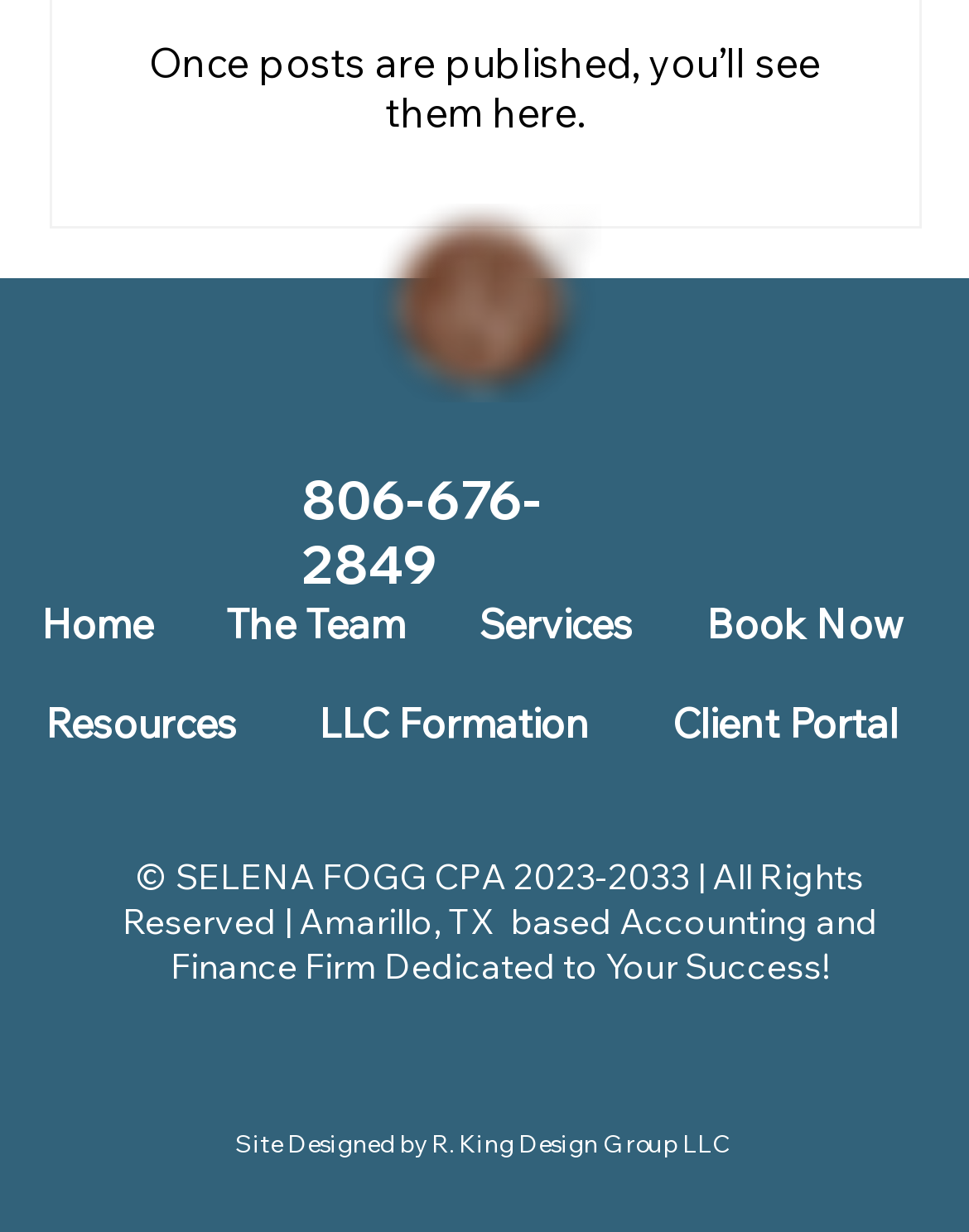Find the bounding box coordinates of the element to click in order to complete this instruction: "learn about LLC Formation". The bounding box coordinates must be four float numbers between 0 and 1, denoted as [left, top, right, bottom].

[0.297, 0.554, 0.641, 0.619]